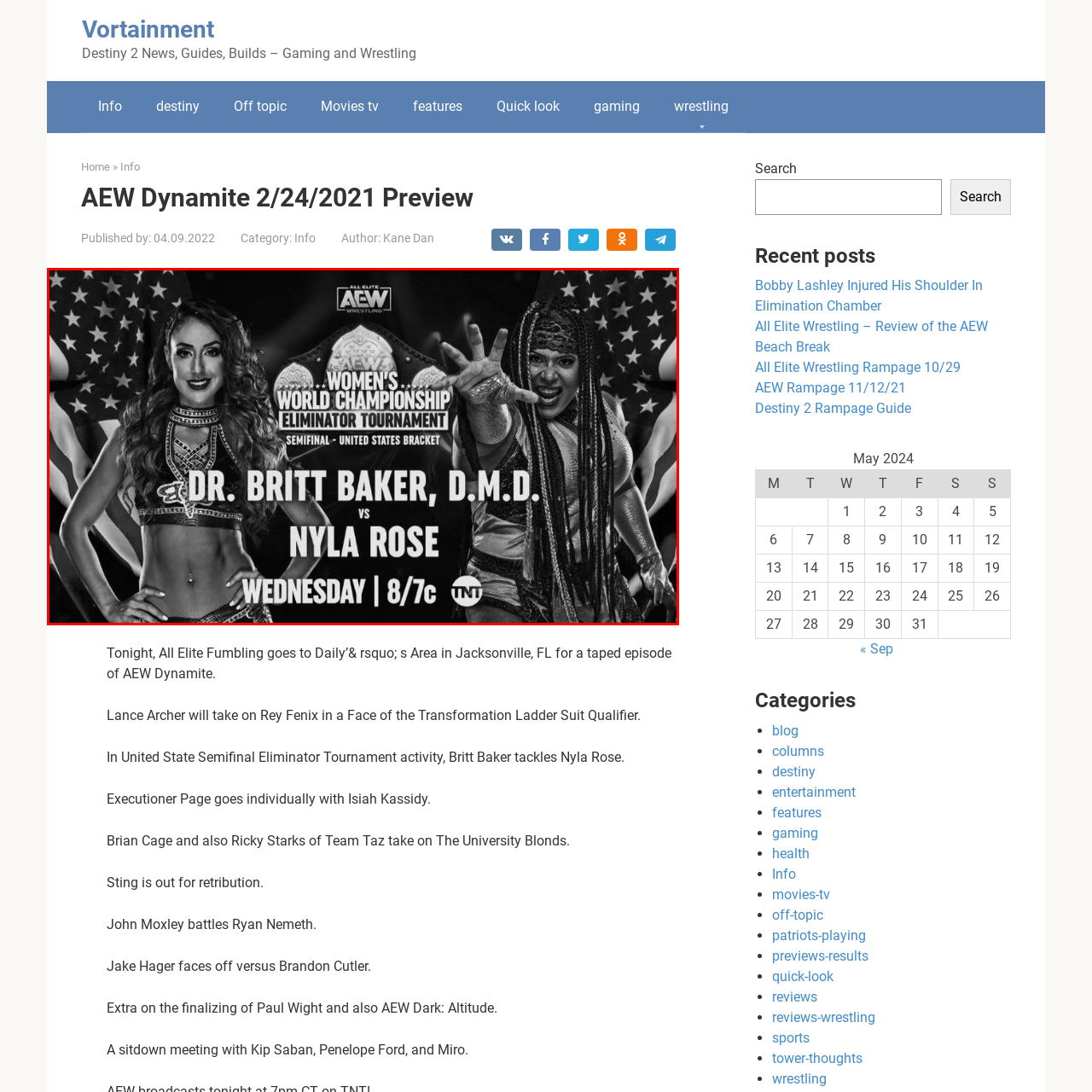What is the significance of the stars and stripes backdrop?
Look at the image section surrounded by the red bounding box and provide a concise answer in one word or phrase.

United States